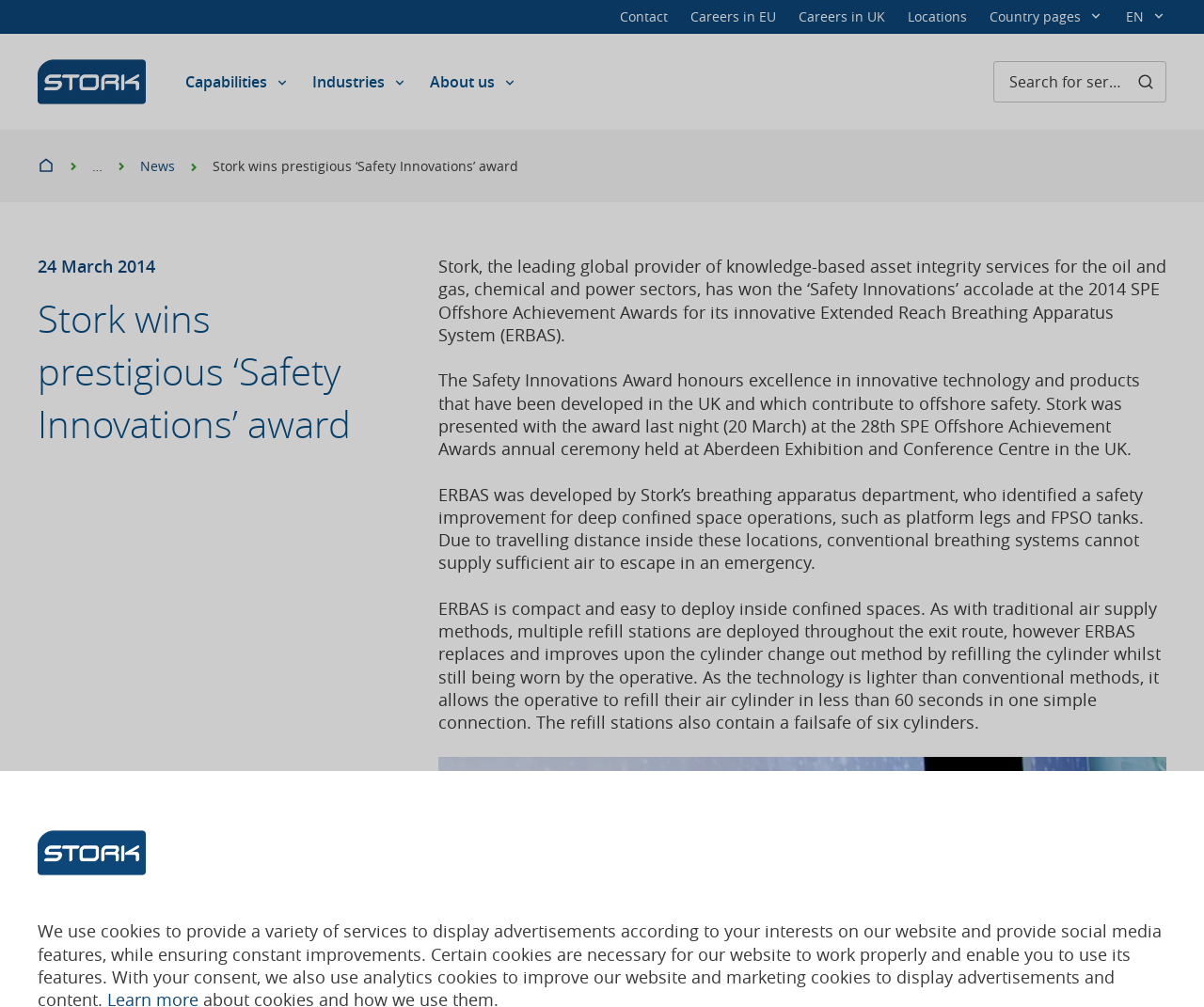Please indicate the bounding box coordinates for the clickable area to complete the following task: "Search for something". The coordinates should be specified as four float numbers between 0 and 1, i.e., [left, top, right, bottom].

[0.825, 0.061, 0.969, 0.102]